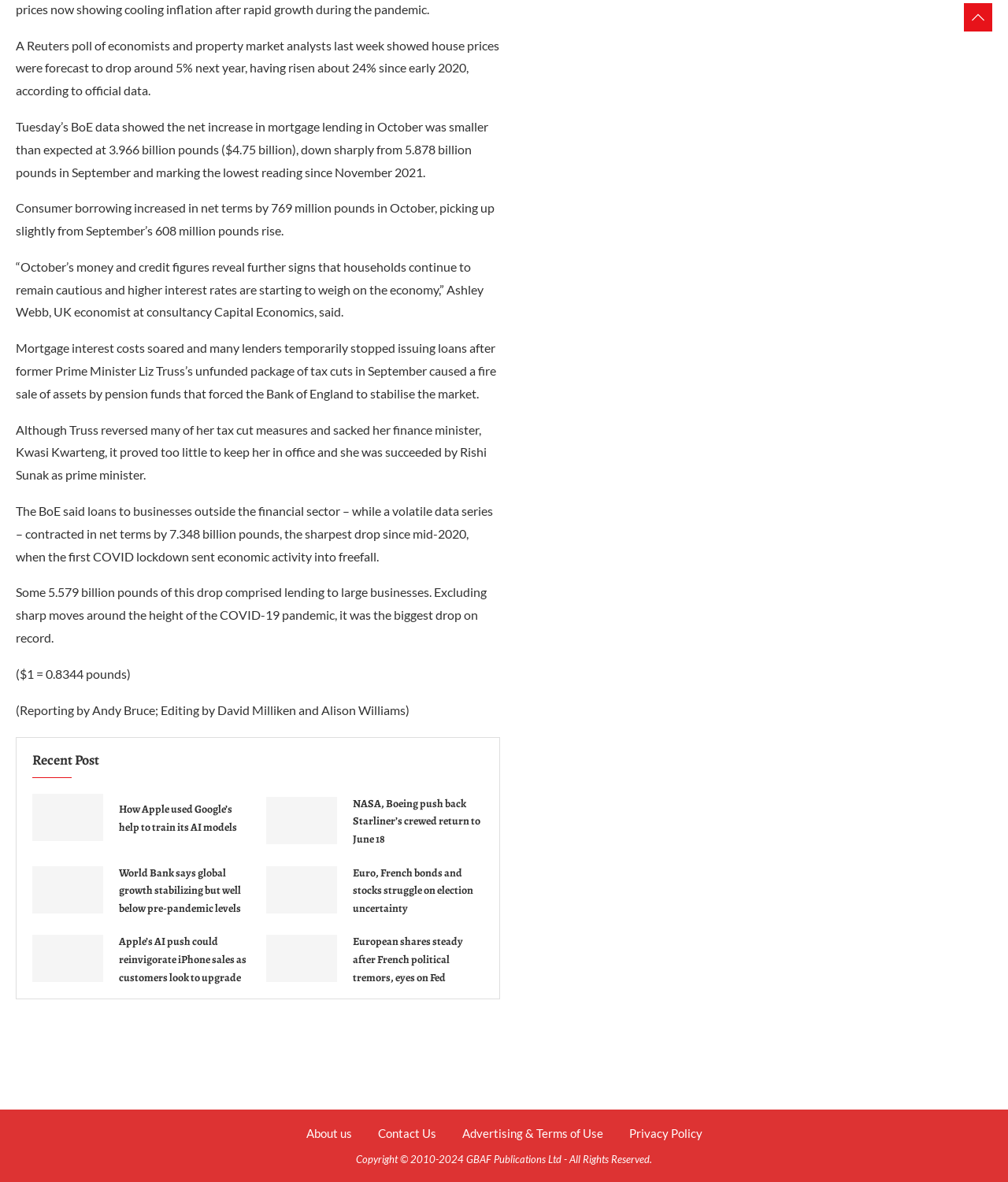Based on the image, give a detailed response to the question: What is the purpose of the 'Recent Post' section?

The 'Recent Post' section appears to be a list of recent news articles, providing links to other news stories on the website.